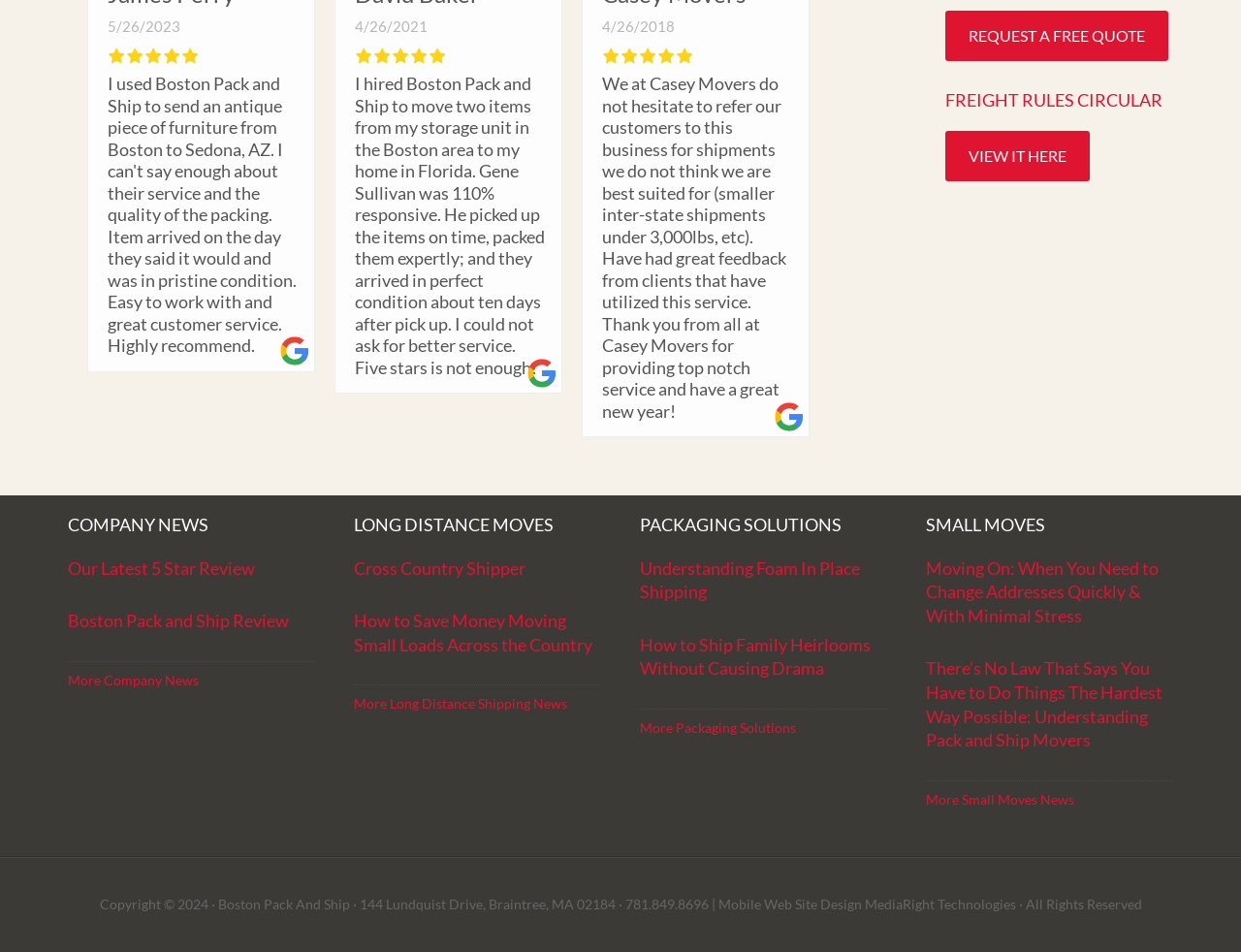Determine the bounding box coordinates for the UI element matching this description: "More Long Distance Shipping News".

[0.285, 0.731, 0.457, 0.748]